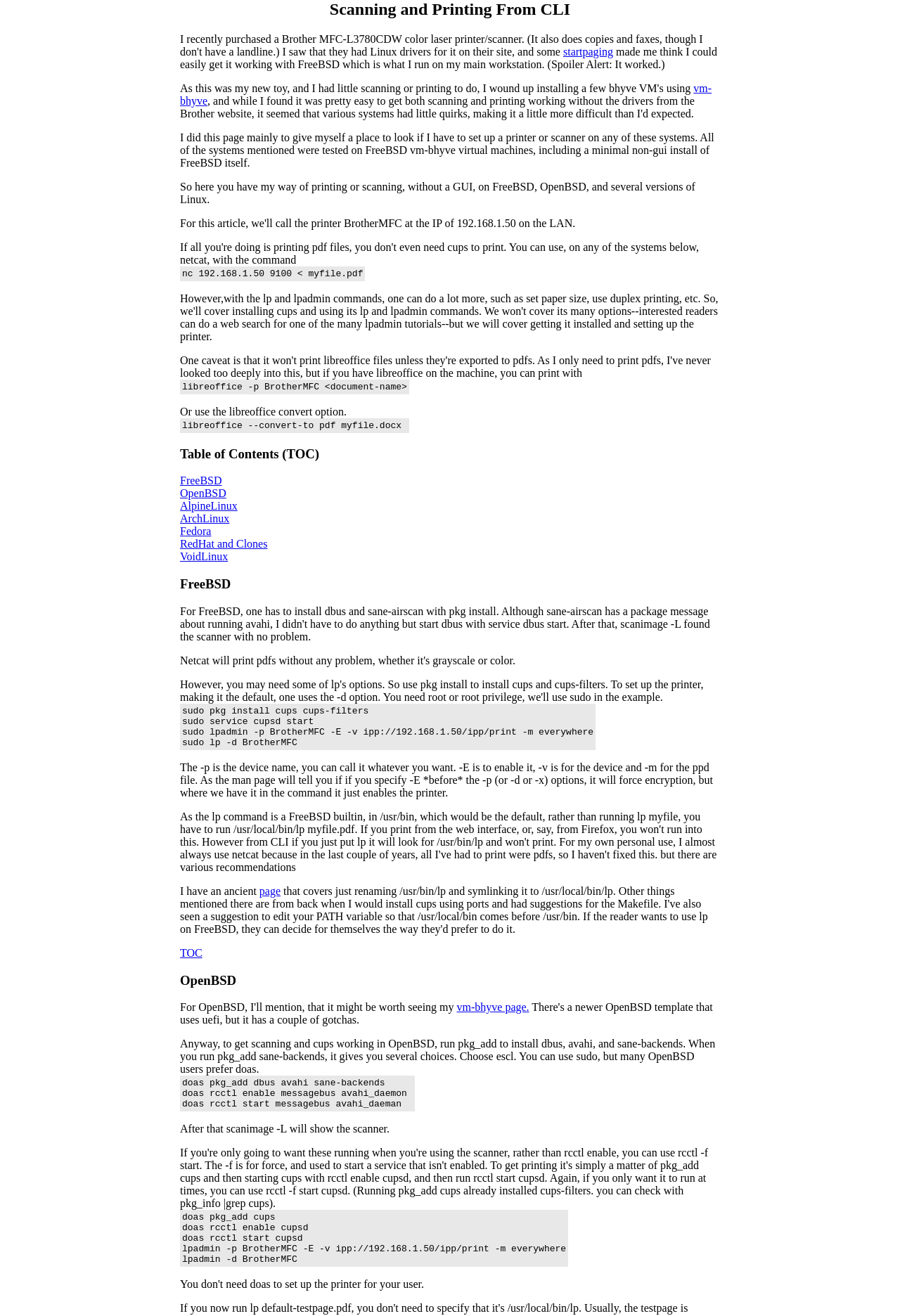Give a concise answer using one word or a phrase to the following question:
What is the command to install cups and cups-filters on FreeBSD?

sudo pkg install cups cups-filters